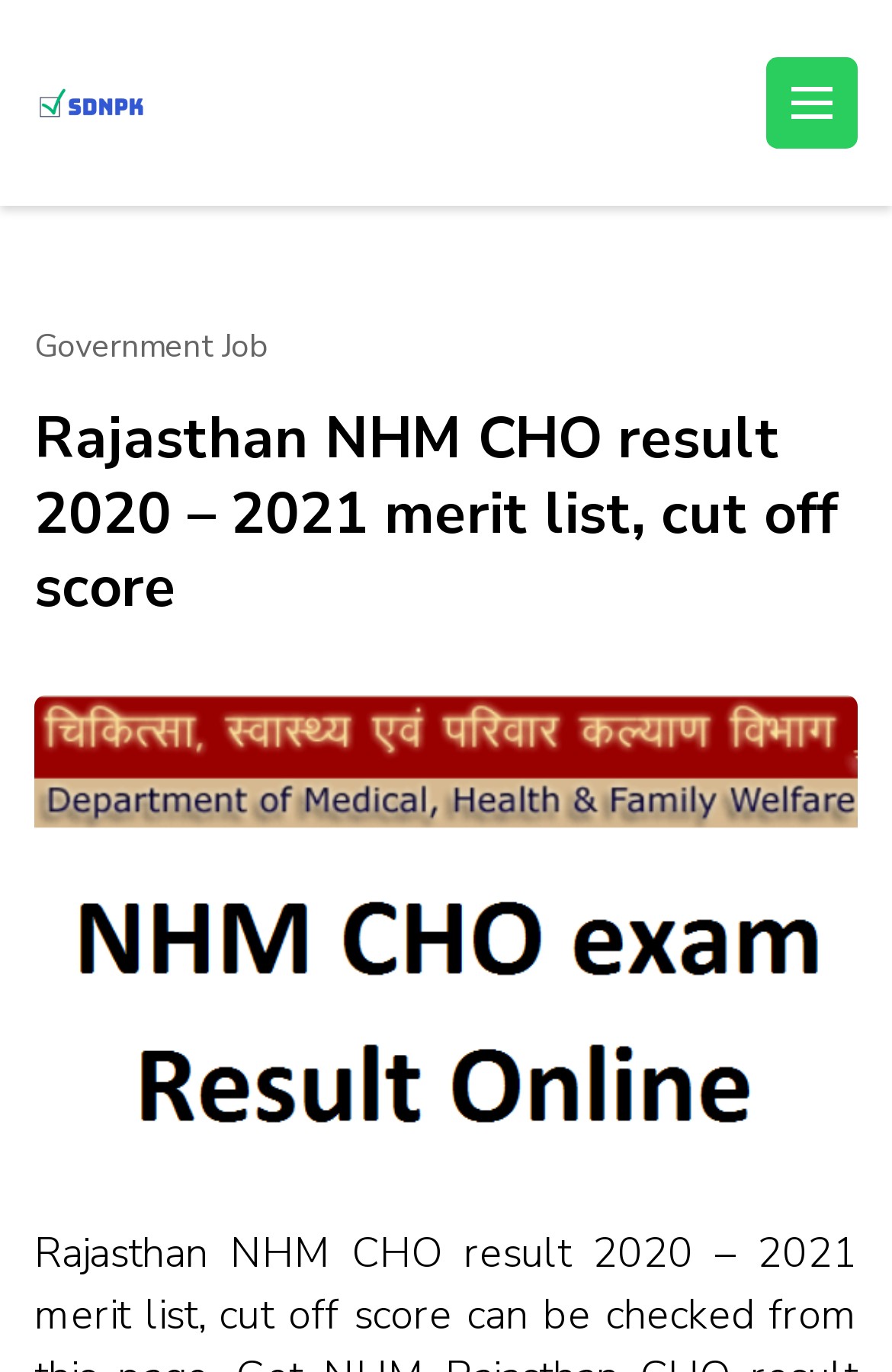Find and provide the bounding box coordinates for the UI element described here: "alt="sdnpk"". The coordinates should be given as four float numbers between 0 and 1: [left, top, right, bottom].

[0.038, 0.033, 0.167, 0.117]